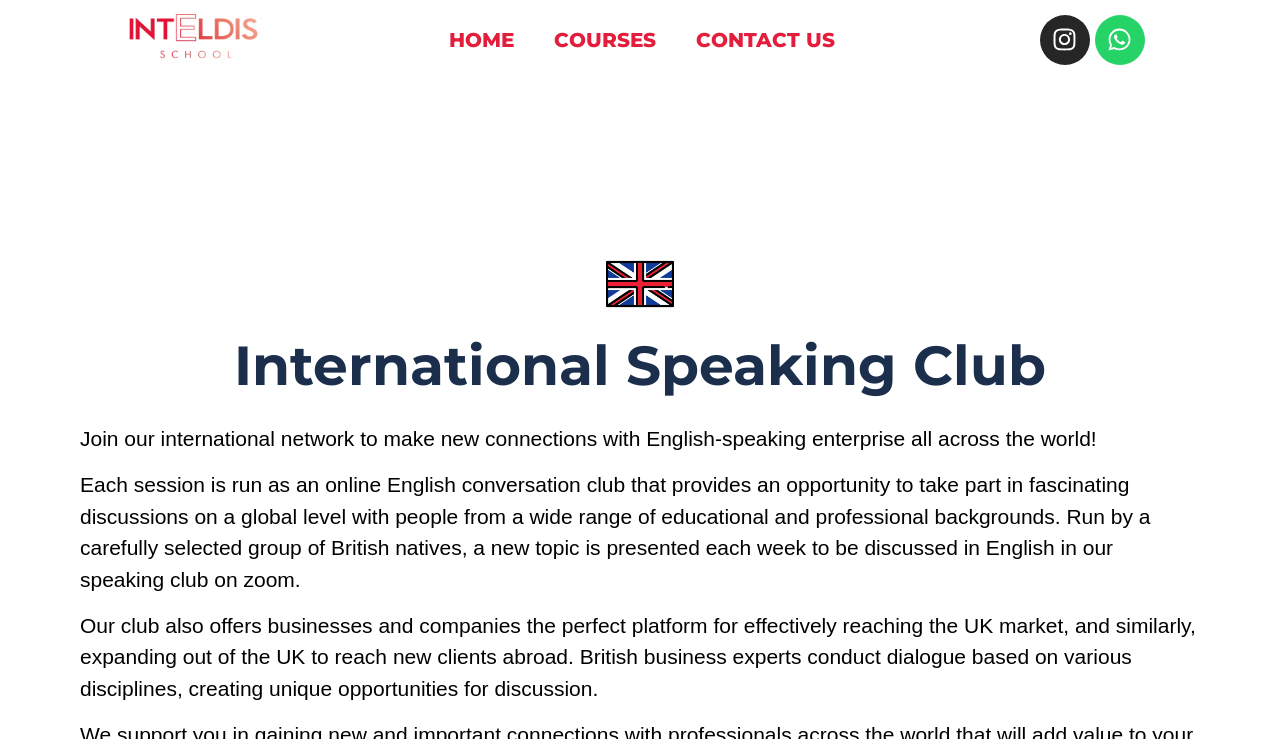Answer the question with a single word or phrase: 
What is the name of the online English school?

Inteldis Online English school